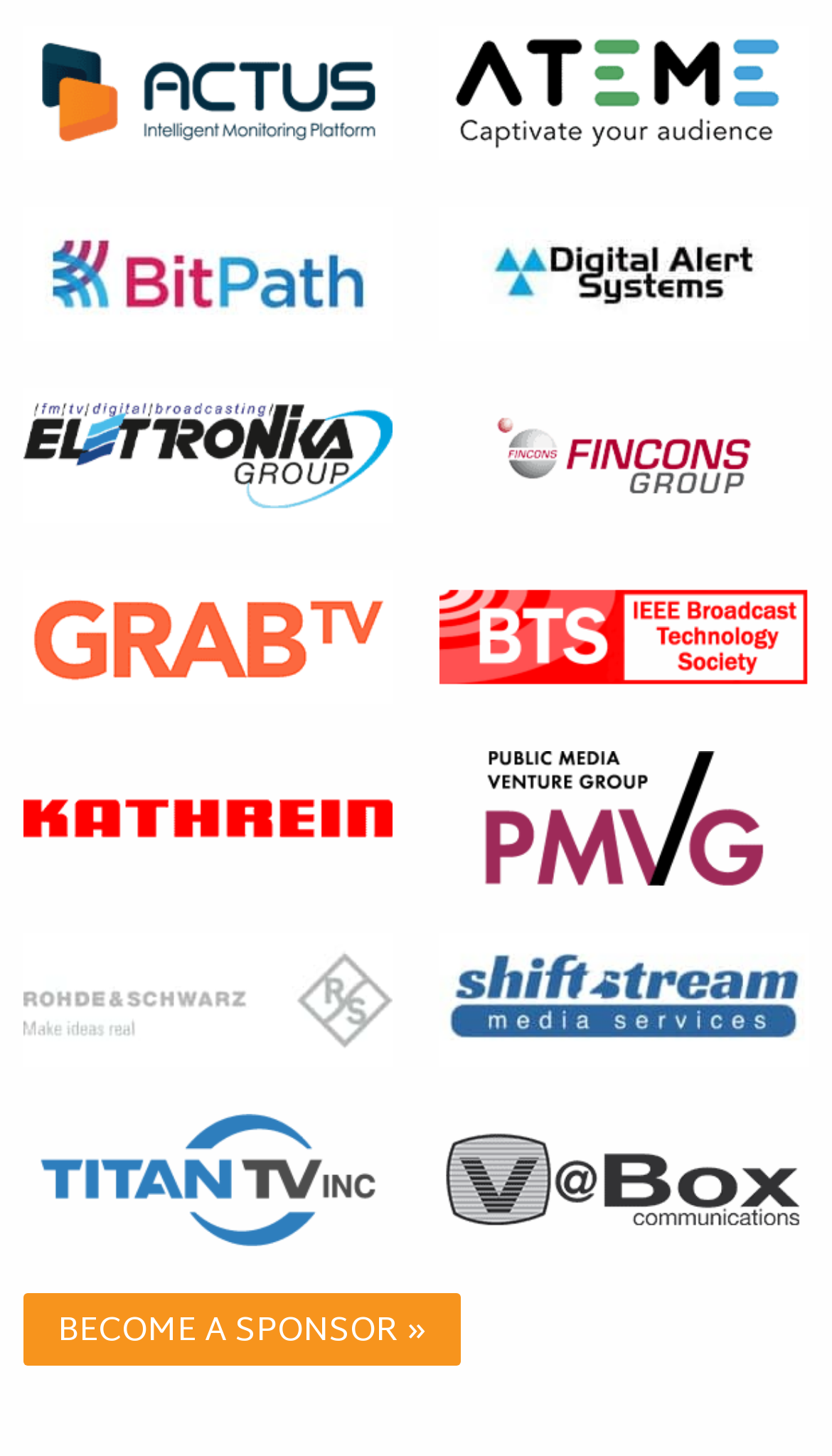Highlight the bounding box coordinates of the element that should be clicked to carry out the following instruction: "view ATEME information". The coordinates must be given as four float numbers ranging from 0 to 1, i.e., [left, top, right, bottom].

[0.528, 0.039, 0.972, 0.09]